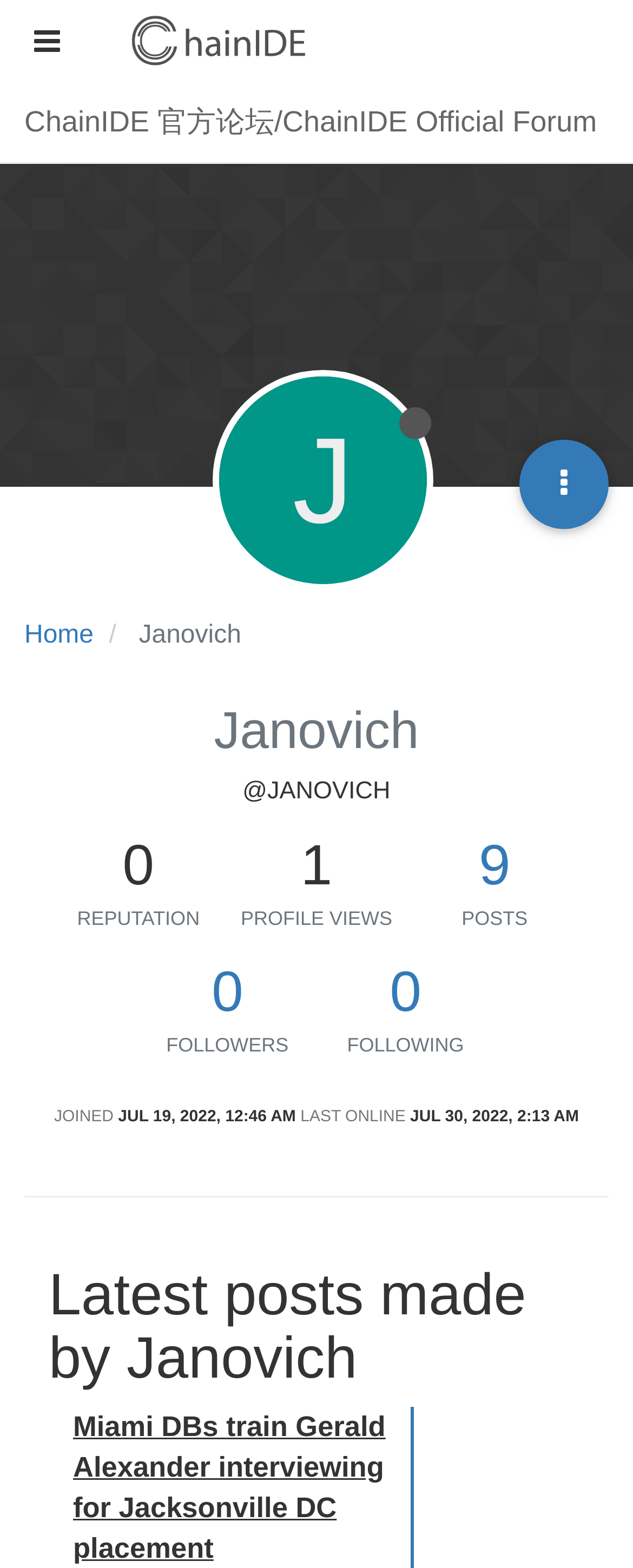Please find and give the text of the main heading on the webpage.

ChainIDE 官方论坛/ChainIDE Official Forum